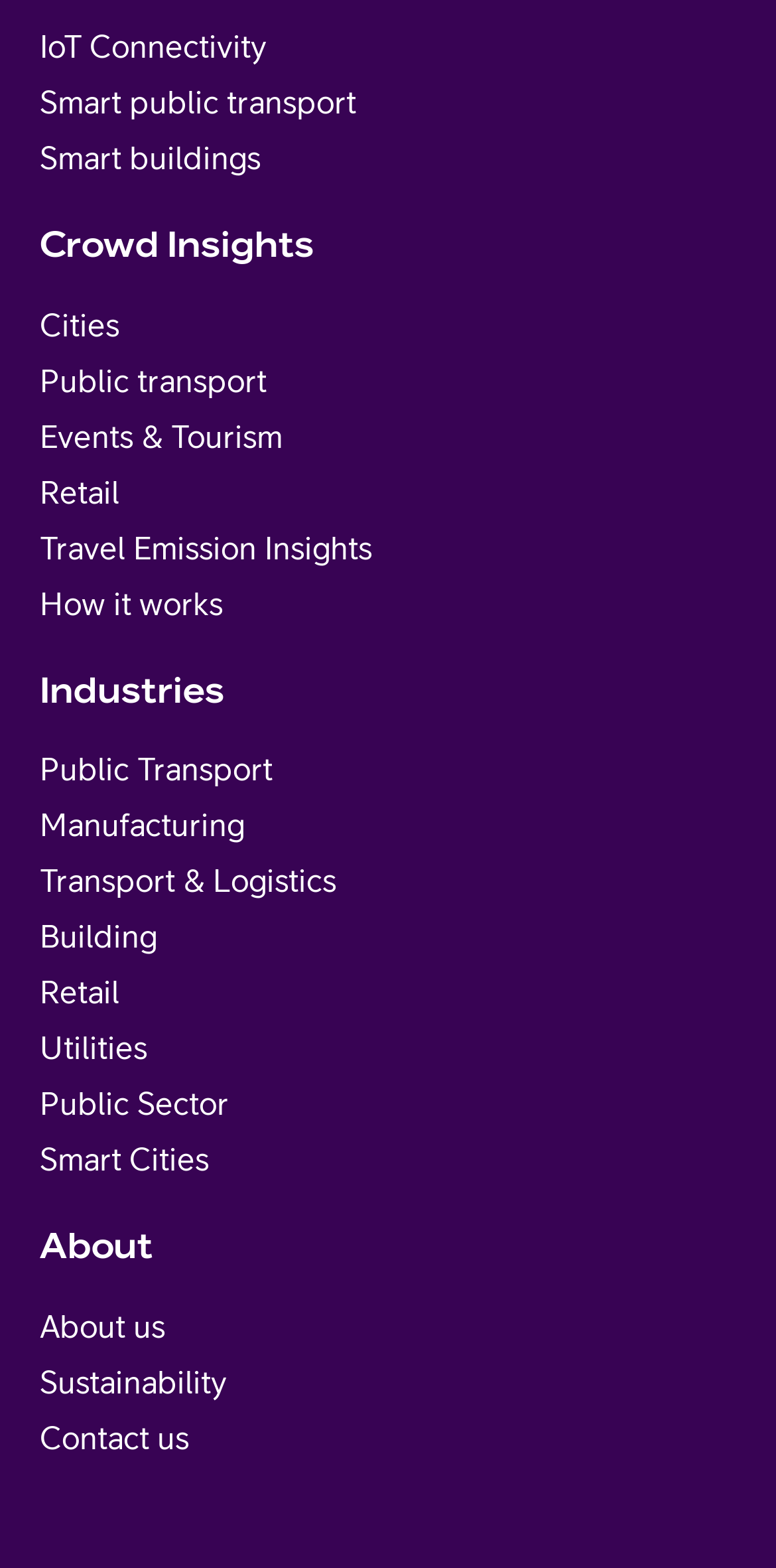Using the element description: "Public Sector", determine the bounding box coordinates. The coordinates should be in the format [left, top, right, bottom], with values between 0 and 1.

[0.051, 0.692, 0.295, 0.715]